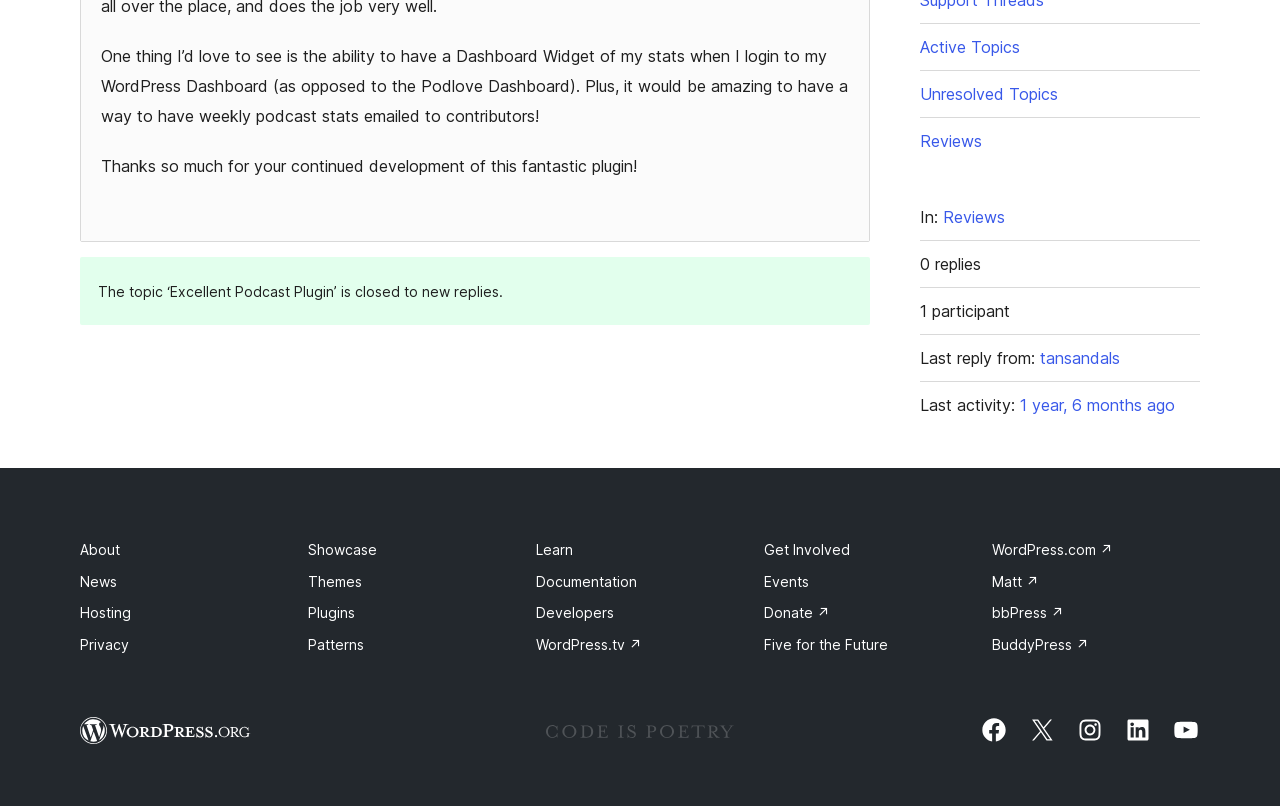Determine the bounding box coordinates in the format (top-left x, top-left y, bottom-right x, bottom-right y). Ensure all values are floating point numbers between 0 and 1. Identify the bounding box of the UI element described by: Back

None